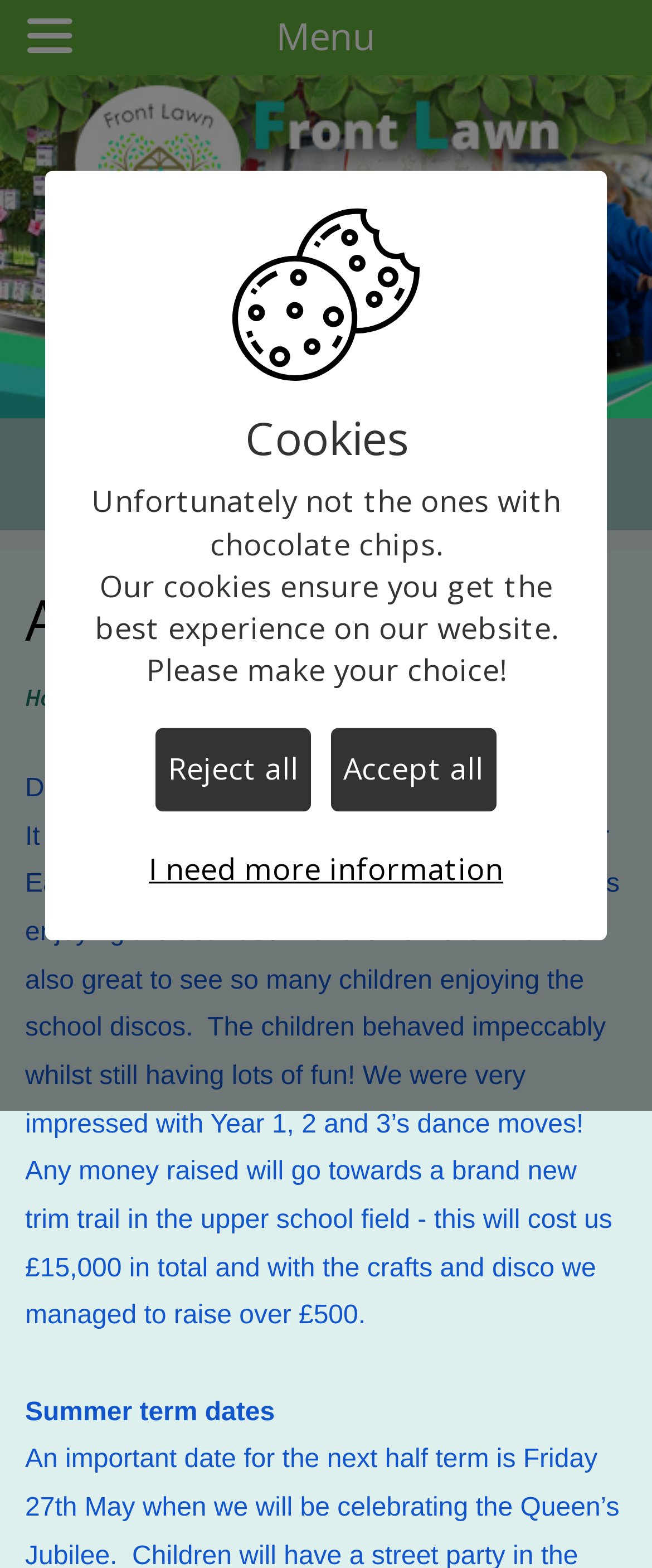Locate the bounding box coordinates of the element to click to perform the following action: 'View the 'Our Academy' page'. The coordinates should be given as four float values between 0 and 1, in the form of [left, top, right, bottom].

[0.0, 0.0, 0.887, 0.047]